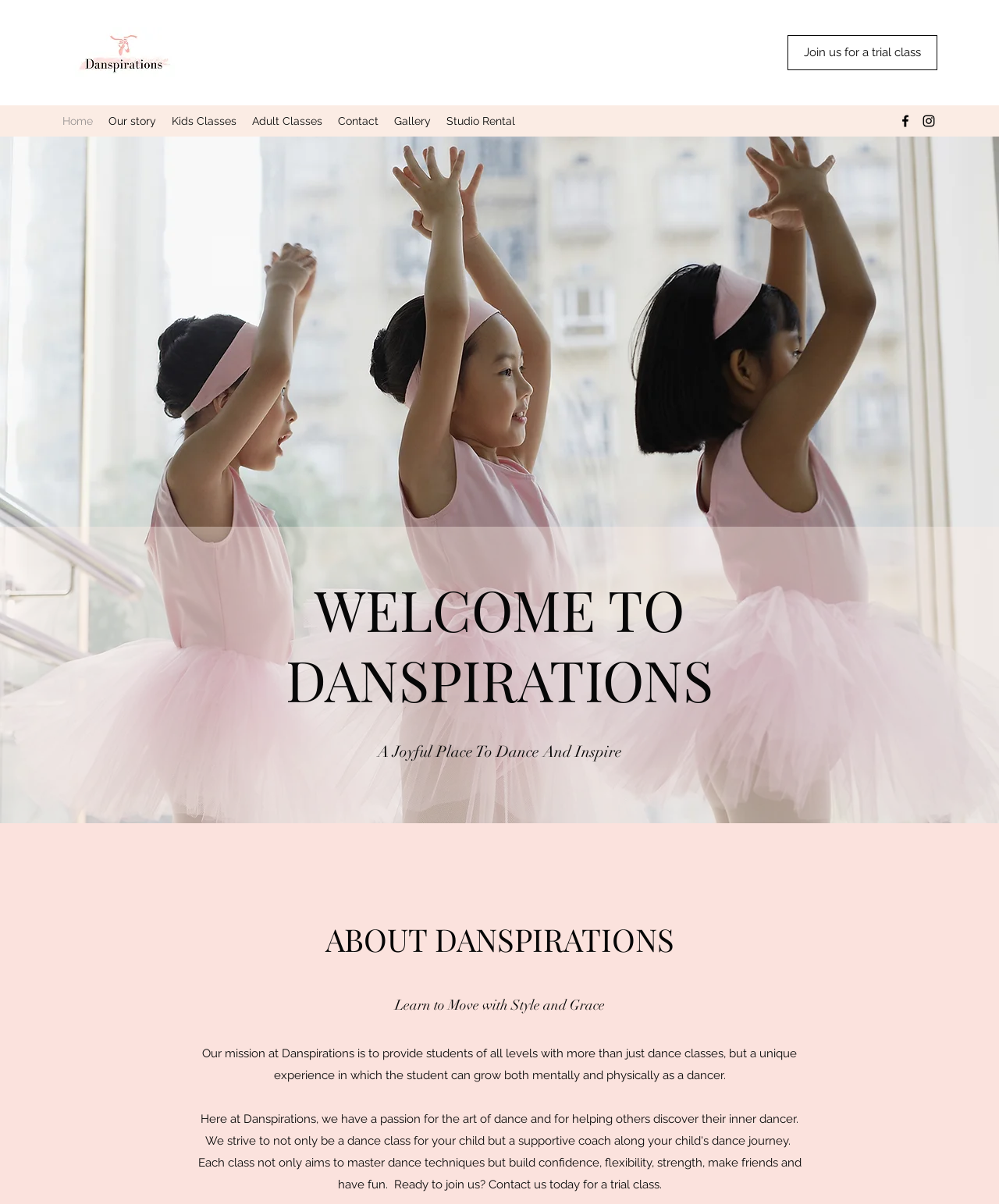Determine the bounding box coordinates (top-left x, top-left y, bottom-right x, bottom-right y) of the UI element described in the following text: Kids Classes

[0.164, 0.091, 0.245, 0.11]